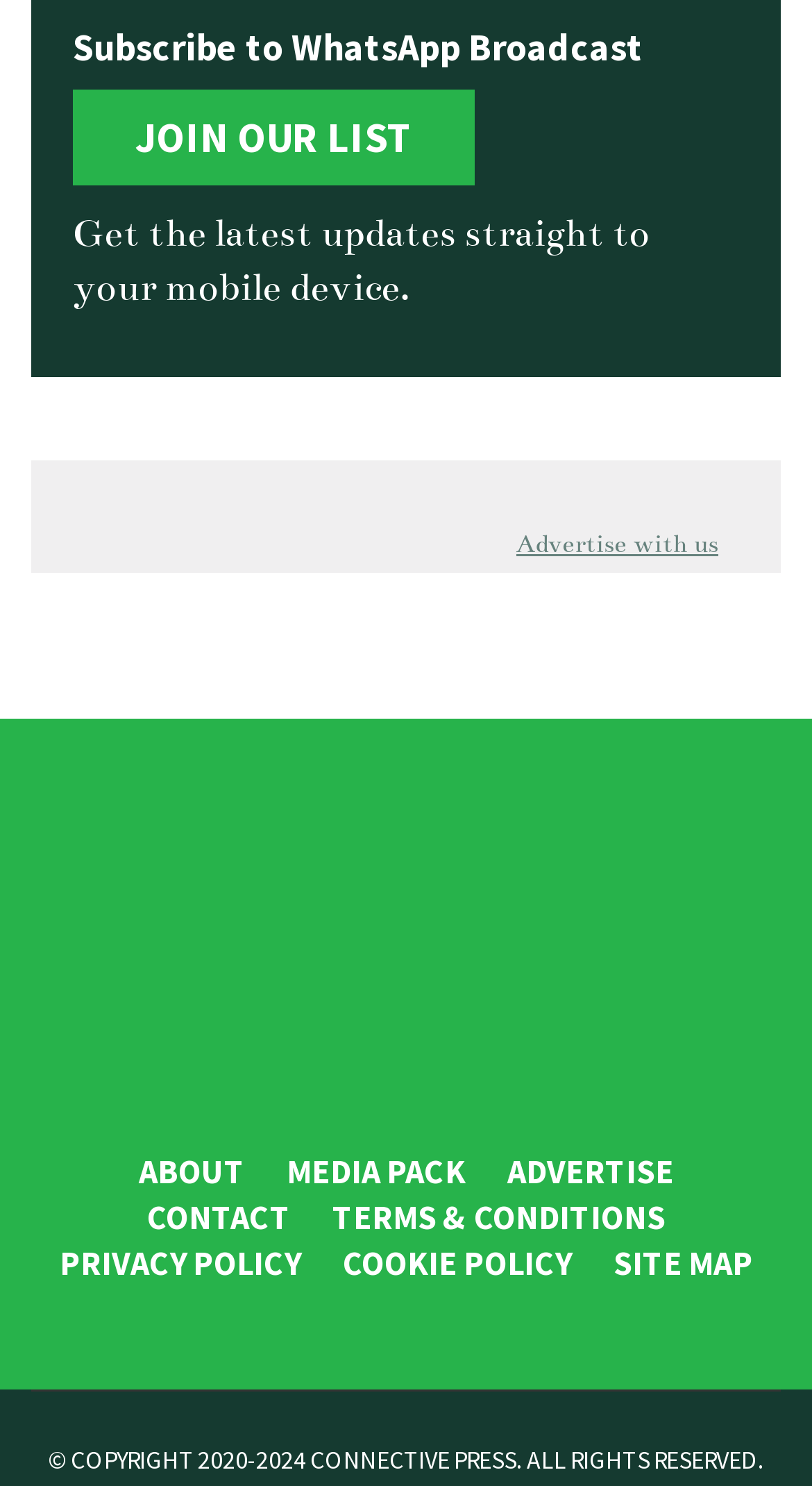Please find and report the bounding box coordinates of the element to click in order to perform the following action: "Advertise with us". The coordinates should be expressed as four float numbers between 0 and 1, in the format [left, top, right, bottom].

[0.636, 0.356, 0.885, 0.377]